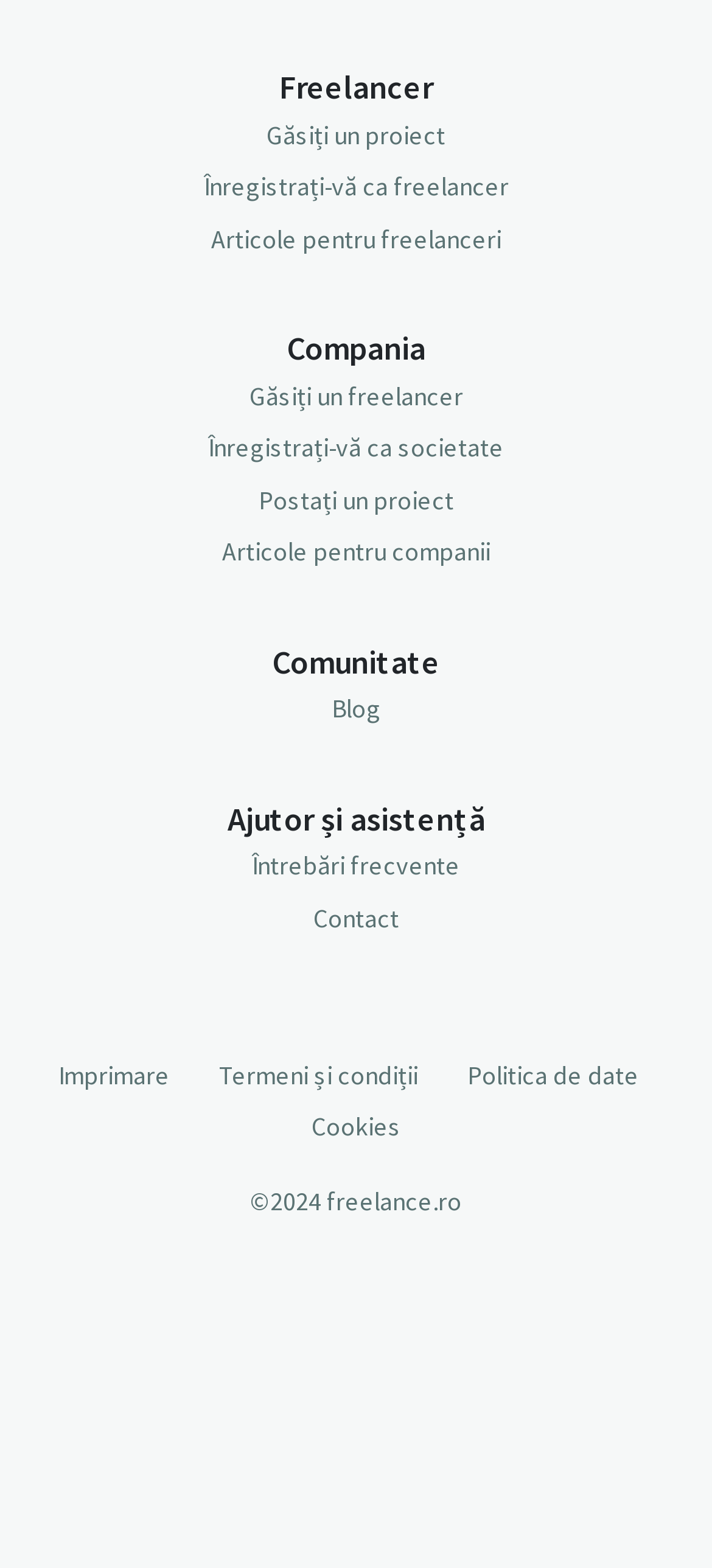How can I find a freelancer?
Please answer the question with a detailed response using the information from the screenshot.

To find a freelancer, I can click on the link 'Găsiți un freelancer' which is located under the 'Compania' section. This link will likely take me to a page where I can search for freelancers or post a project to find a suitable freelancer.